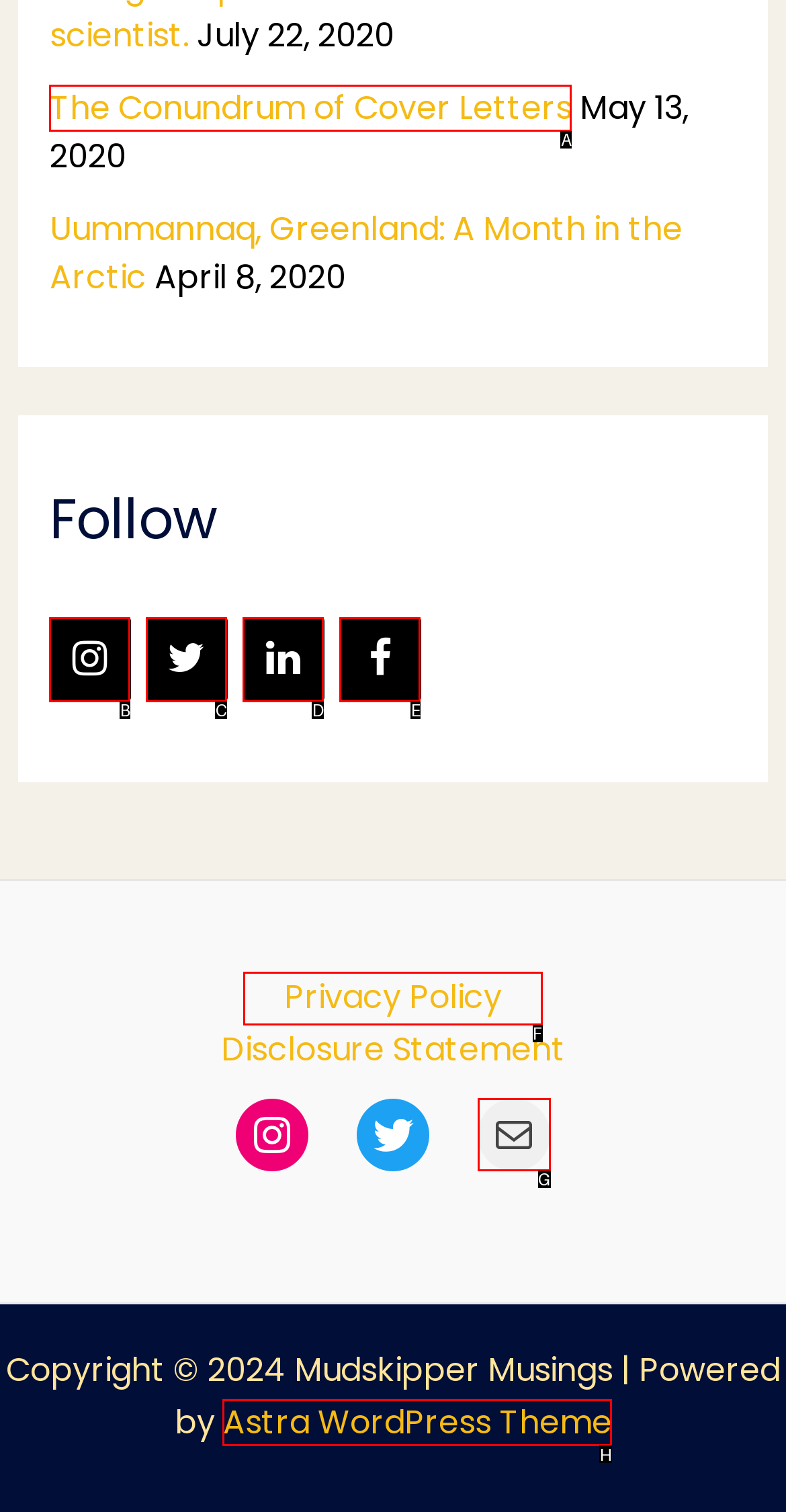Point out the HTML element I should click to achieve the following: Tweet about the article Reply with the letter of the selected element.

None